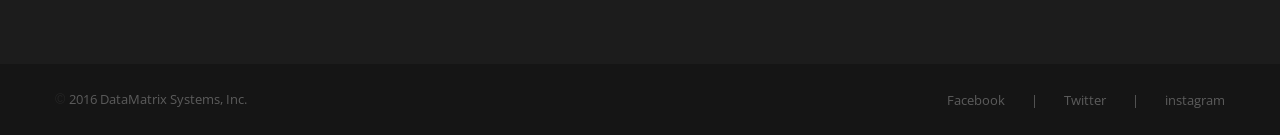Locate the UI element described by instagram in the provided webpage screenshot. Return the bounding box coordinates in the format (top-left x, top-left y, bottom-right x, bottom-right y), ensuring all values are between 0 and 1.

[0.91, 0.674, 0.957, 0.807]